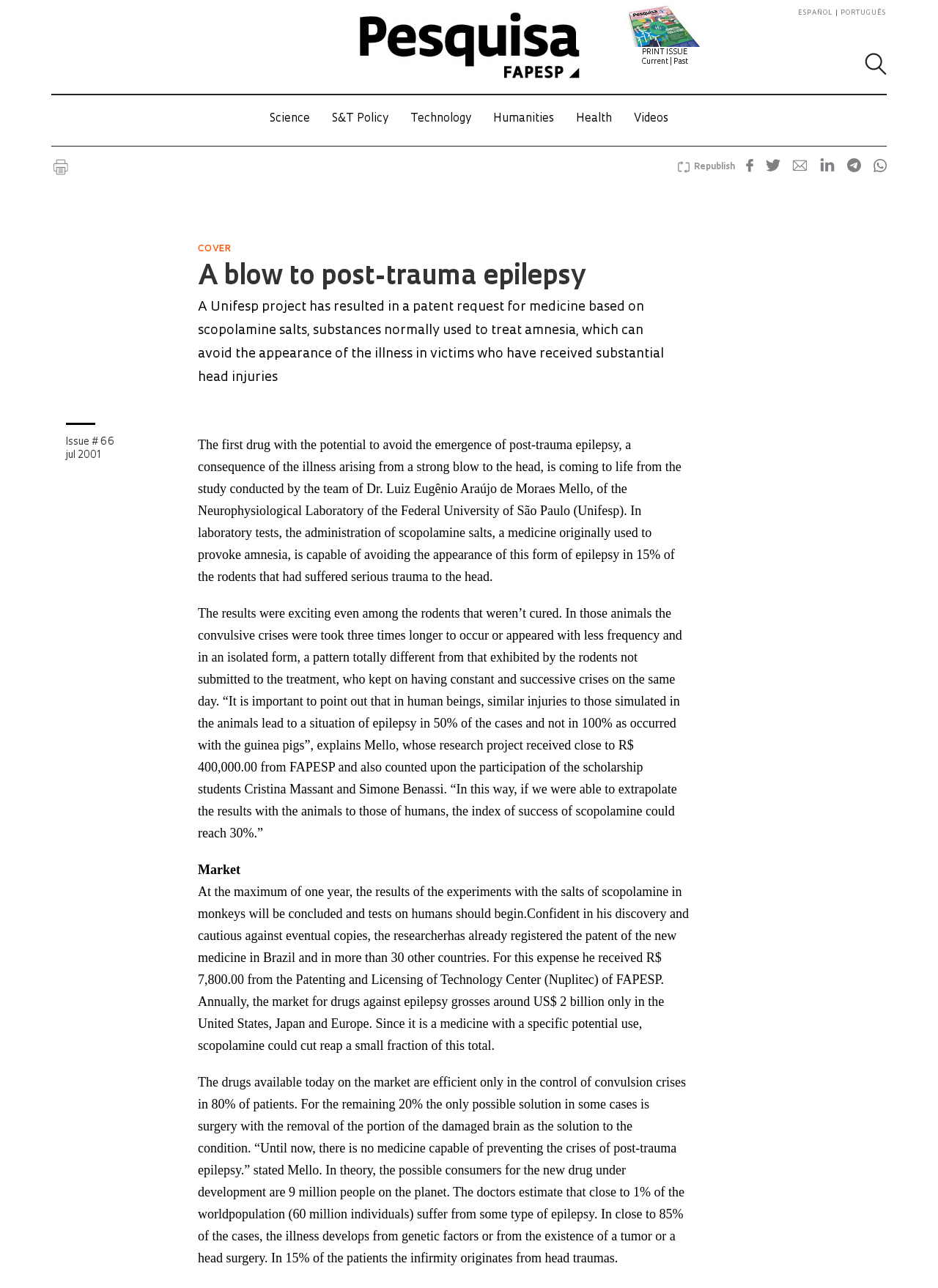What is the estimated number of people who suffer from epilepsy worldwide?
Please use the visual content to give a single word or phrase answer.

60 million